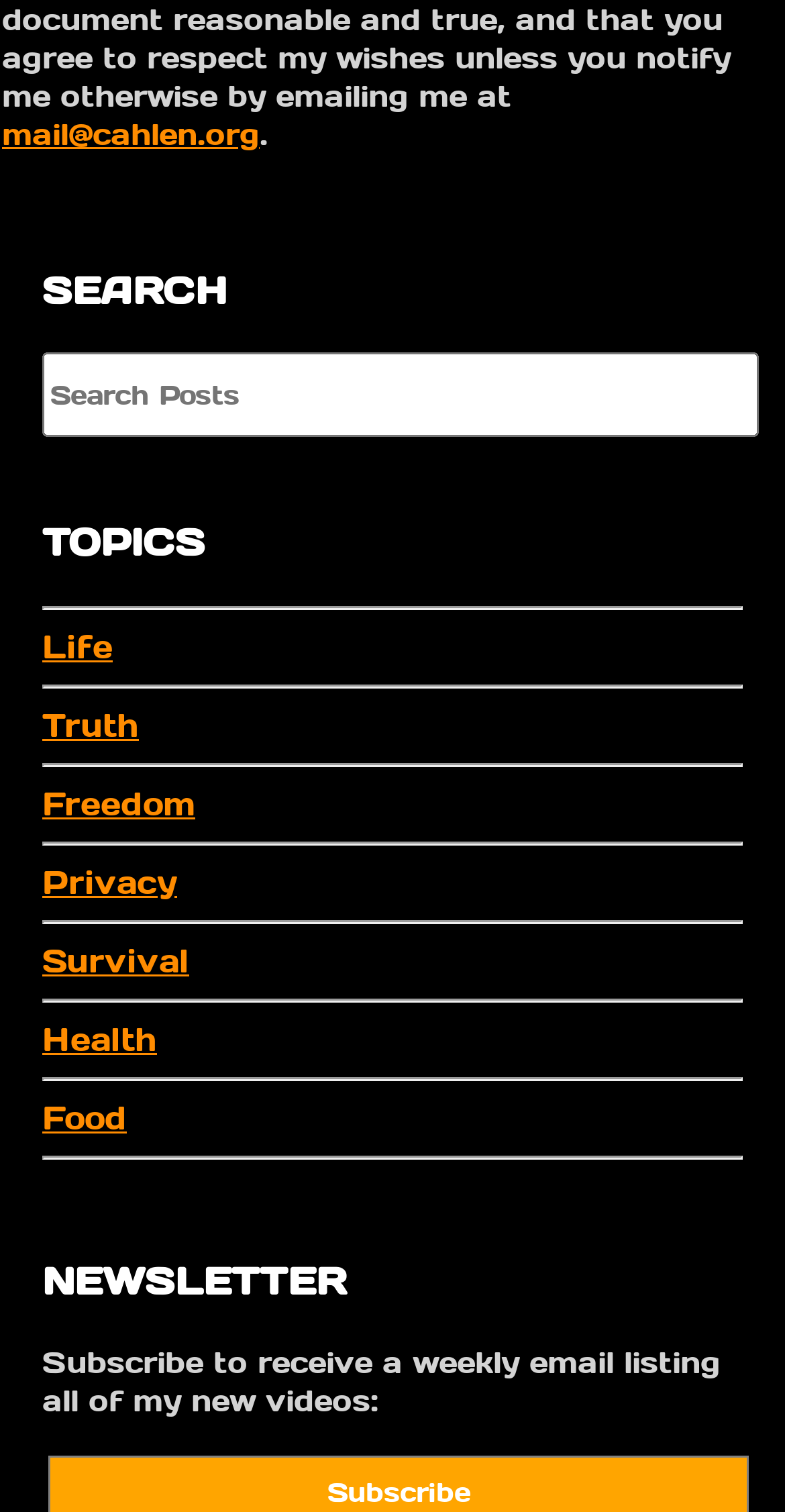Based on the image, please elaborate on the answer to the following question:
What is the newsletter about?

The section labeled 'NEWSLETTER' contains a static text that says 'Subscribe to receive a weekly email listing all of my new videos:', indicating that the newsletter is about receiving a weekly email with new videos.